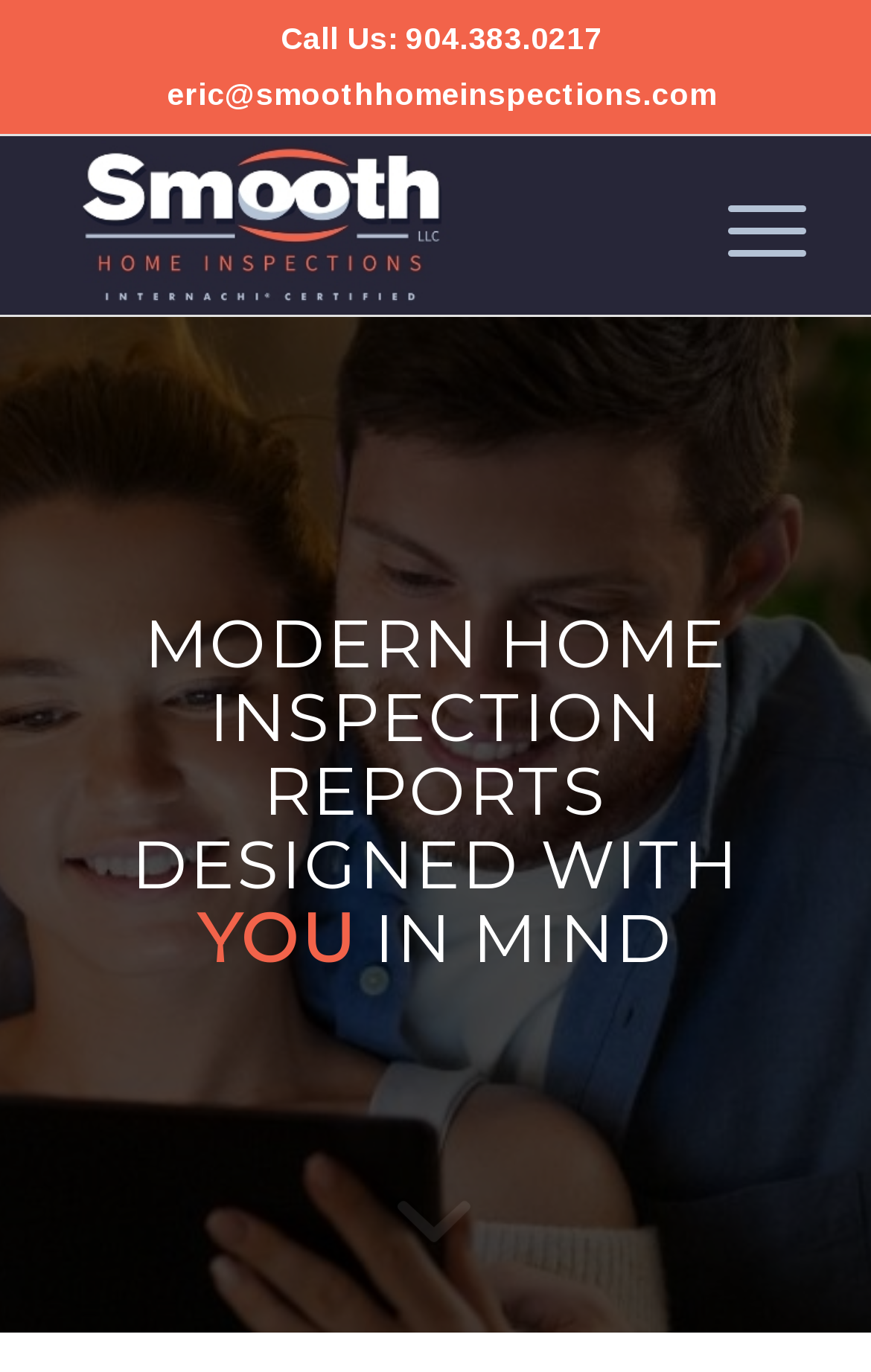What is the topic of the main content?
Answer with a single word or short phrase according to what you see in the image.

Home inspection reports